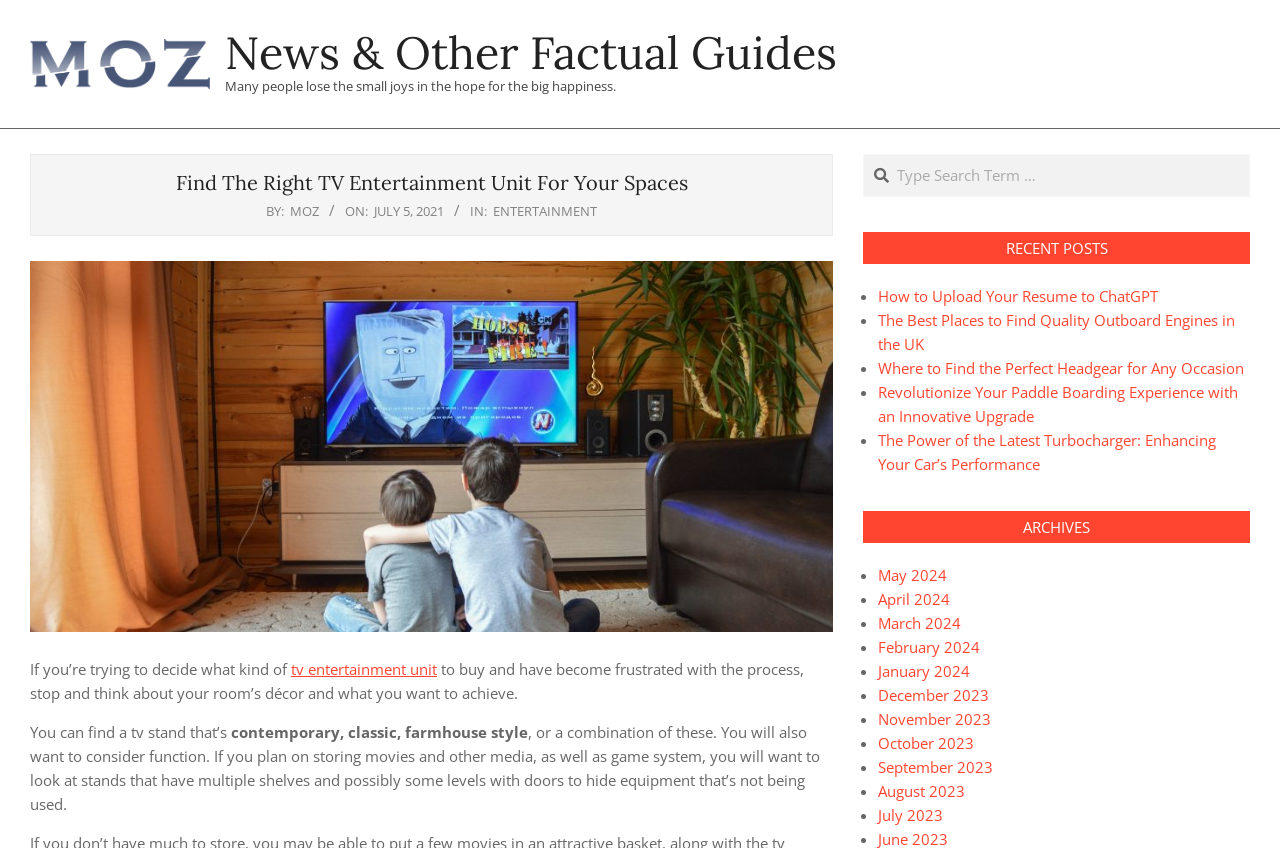What is the author of the article?
Could you answer the question with a detailed and thorough explanation?

The author of the article is identified as 'MOZ' based on the link element with bounding box coordinates [0.227, 0.238, 0.249, 0.259] and OCR text 'MOZ'.